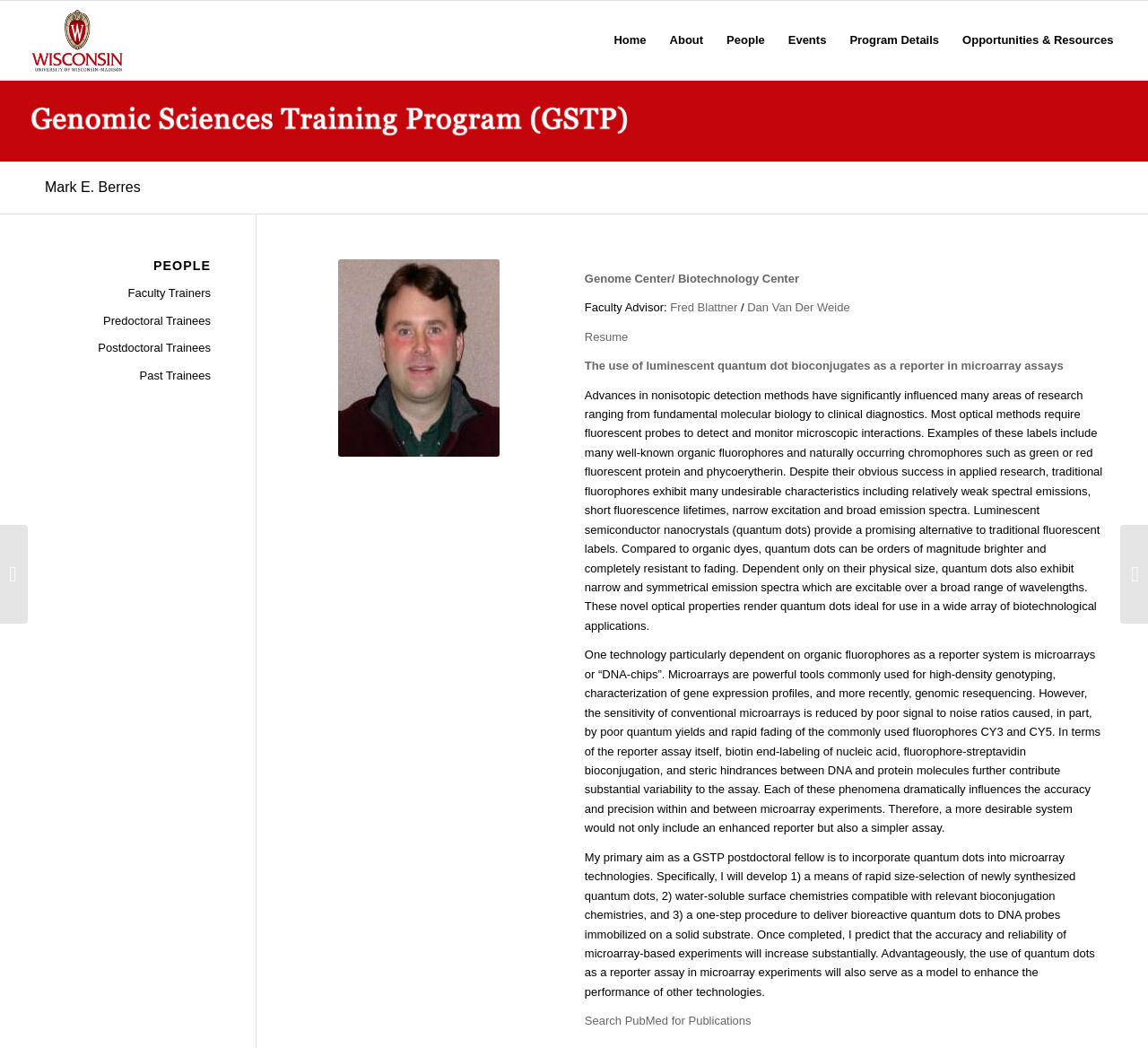Kindly provide the bounding box coordinates of the section you need to click on to fulfill the given instruction: "Go to the Faculty Trainers page".

[0.039, 0.267, 0.184, 0.293]